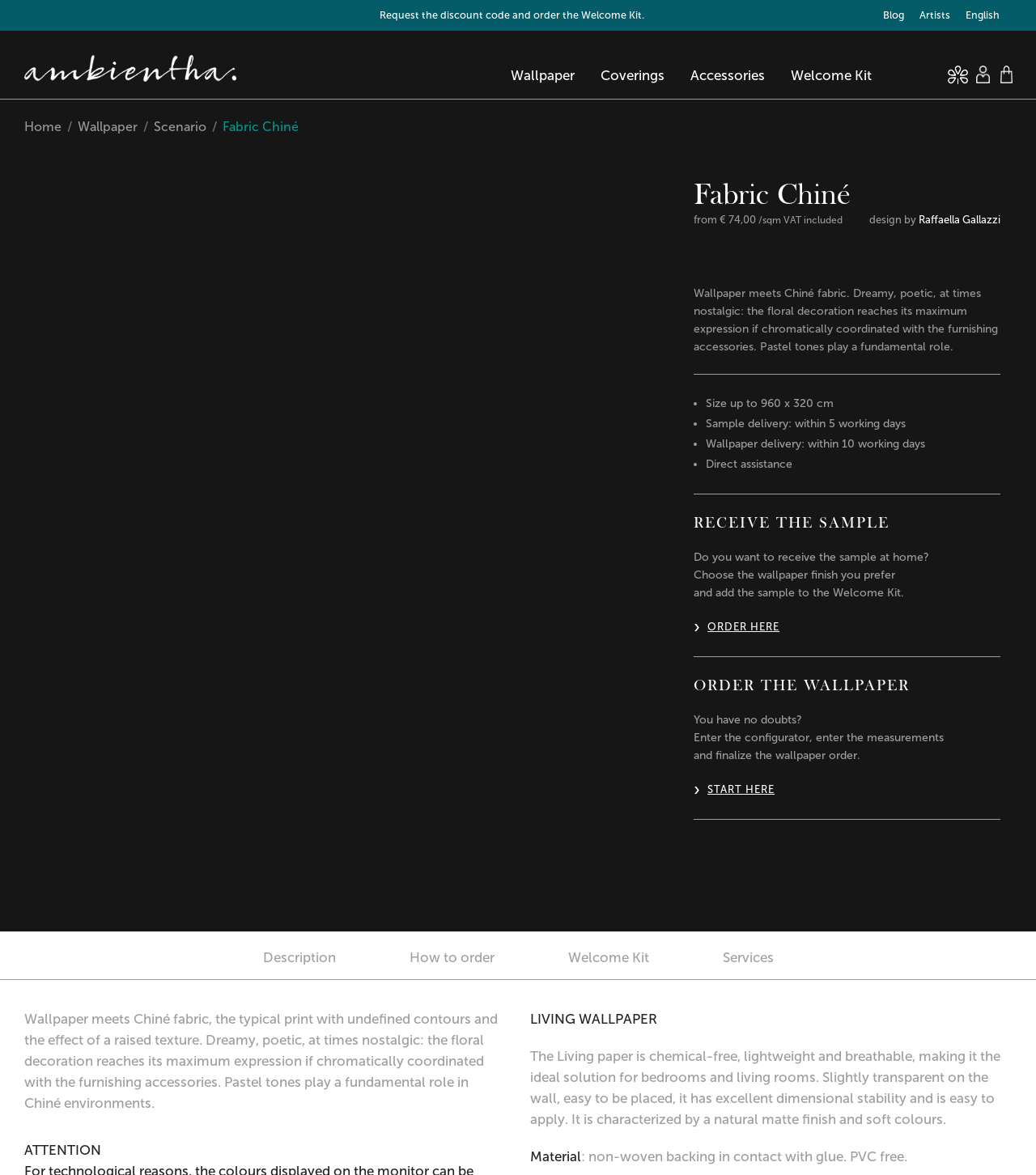Locate the bounding box coordinates of the element to click to perform the following action: 'Click on the 'Blog' link'. The coordinates should be given as four float values between 0 and 1, in the form of [left, top, right, bottom].

[0.845, 0.009, 0.881, 0.018]